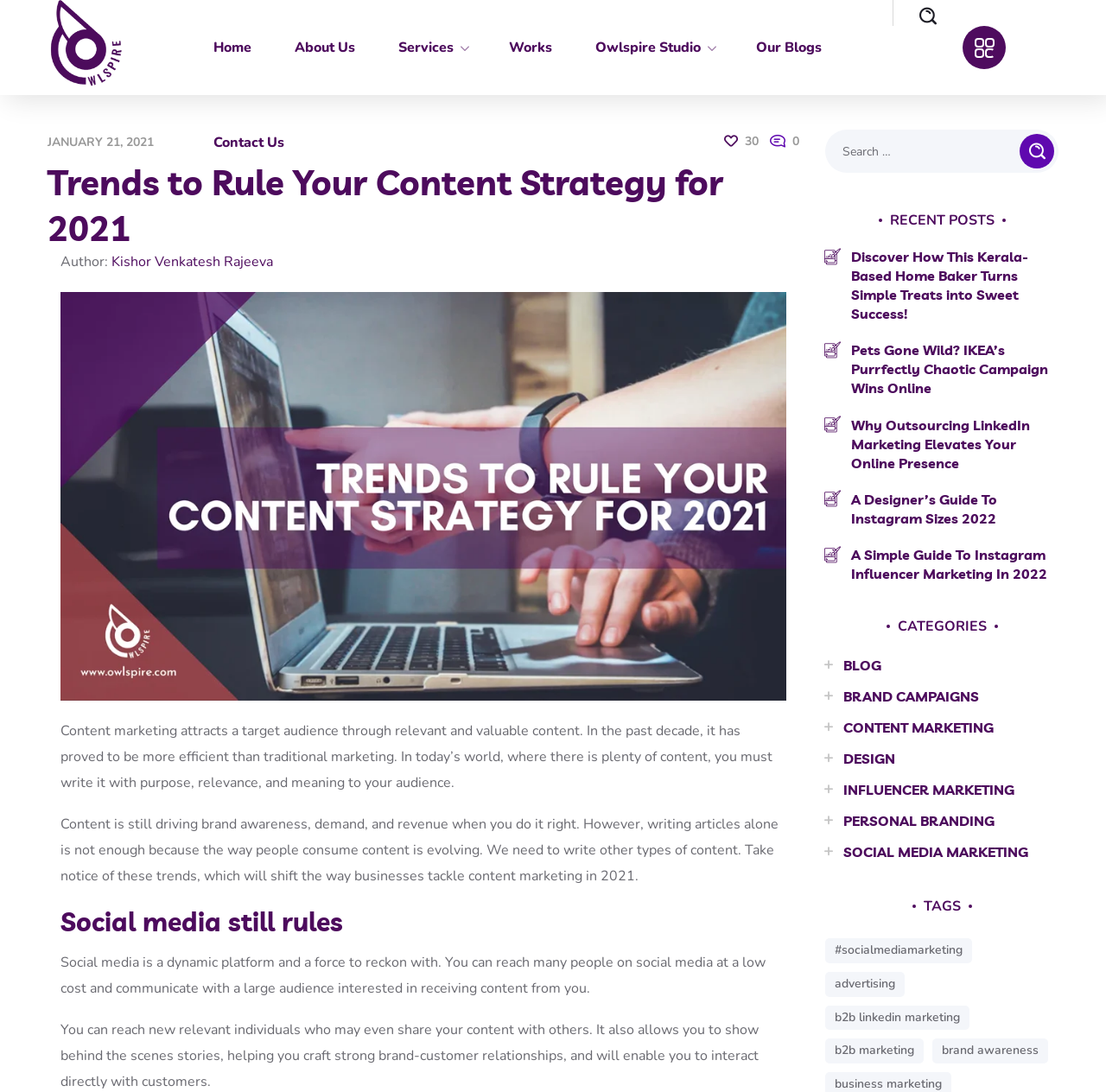Please identify the bounding box coordinates of the element that needs to be clicked to perform the following instruction: "Search for something".

[0.746, 0.119, 0.957, 0.158]